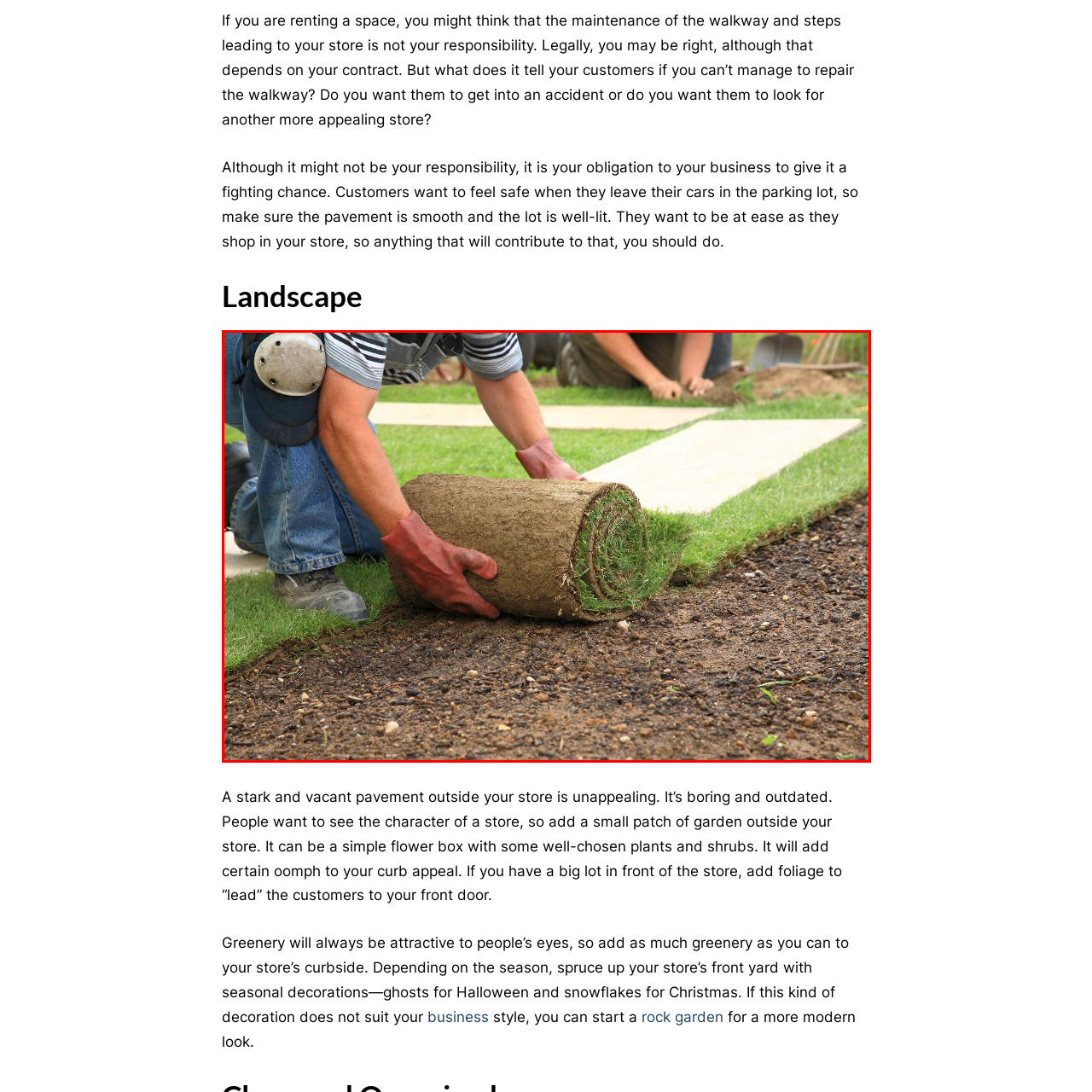Direct your attention to the red-bounded image and answer the question with a single word or phrase:
Why is incorporating greenery like sod important?

For curb appeal